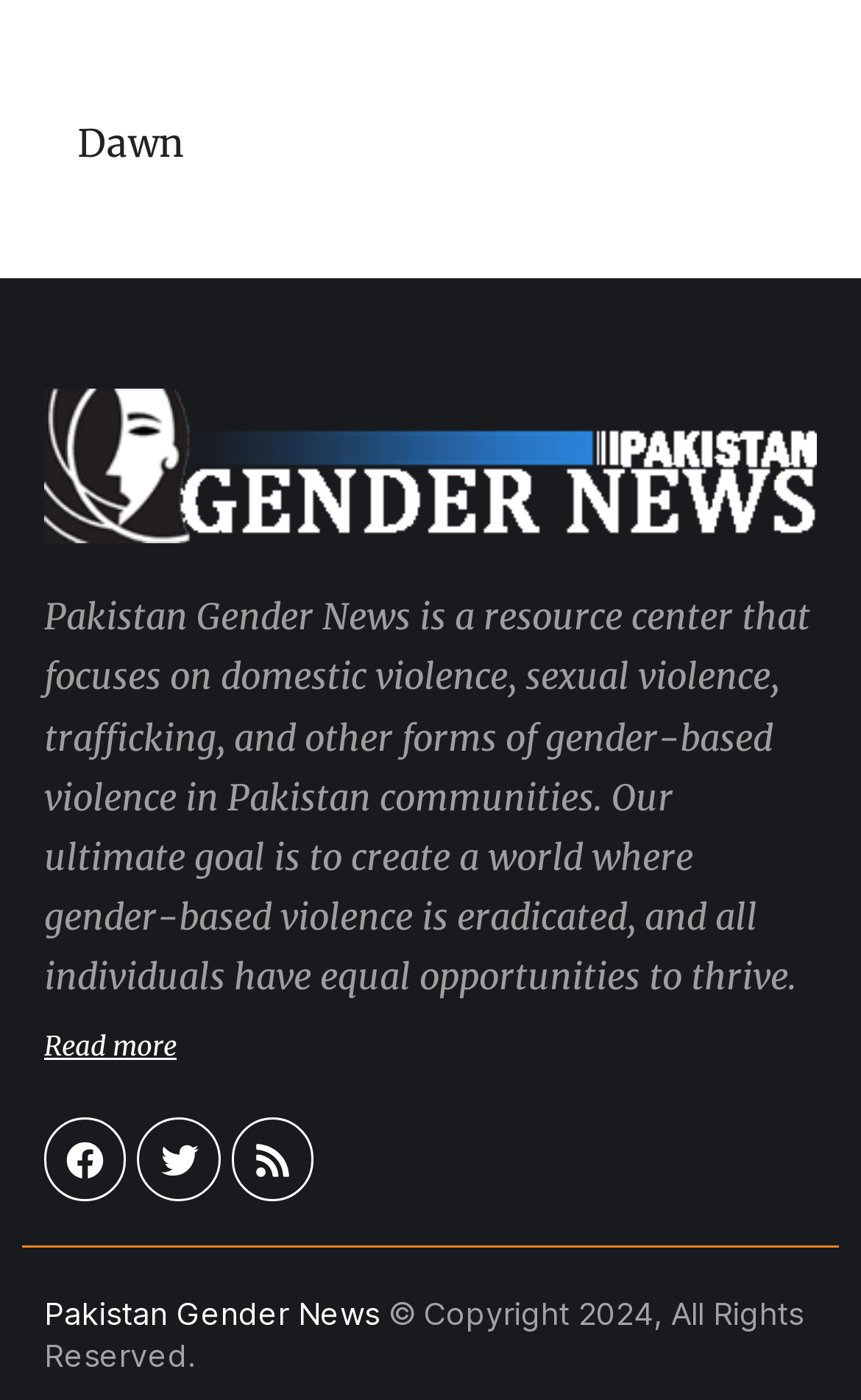What is the copyright year of the webpage?
Answer the question in a detailed and comprehensive manner.

The copyright year of the webpage can be found at the bottom of the page, where it is stated that '© Copyright 2024, All Rights Reserved'.